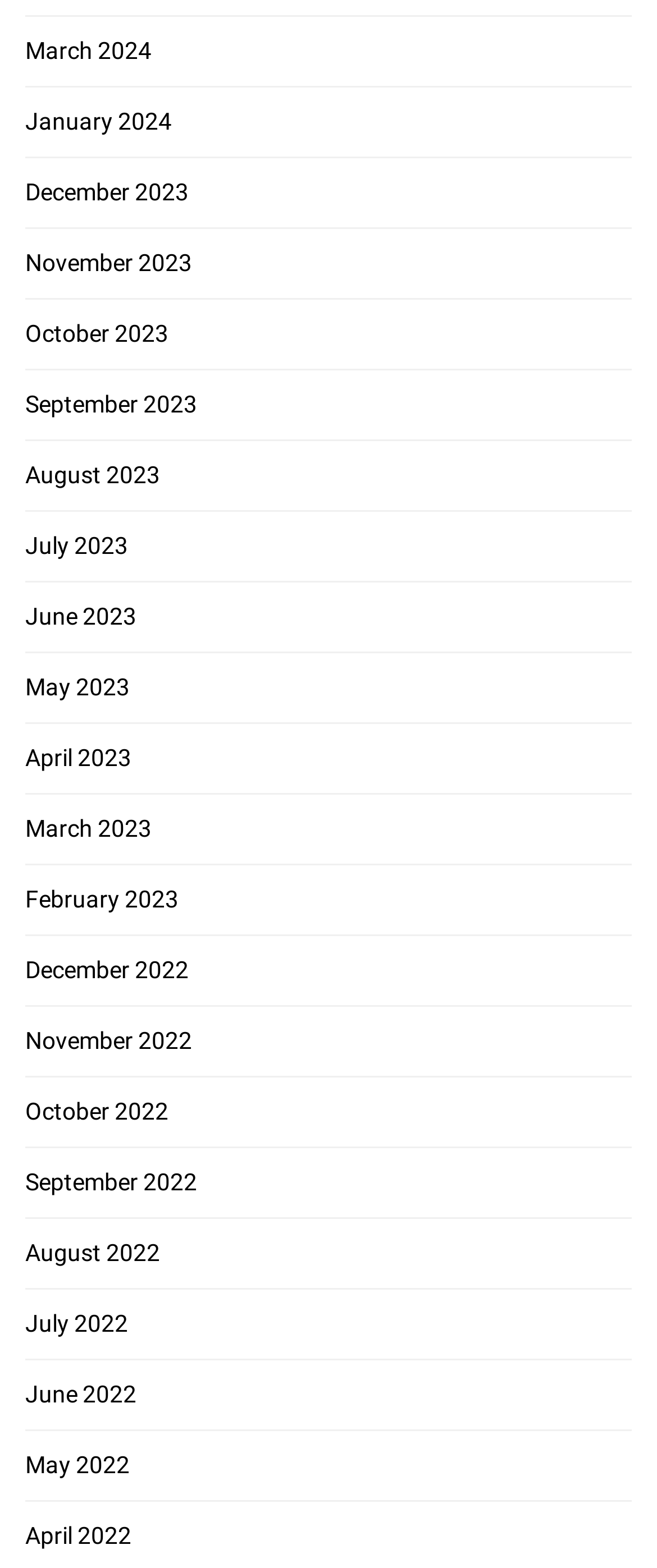Pinpoint the bounding box coordinates of the clickable element to carry out the following instruction: "View March 2024."

[0.038, 0.024, 0.231, 0.041]